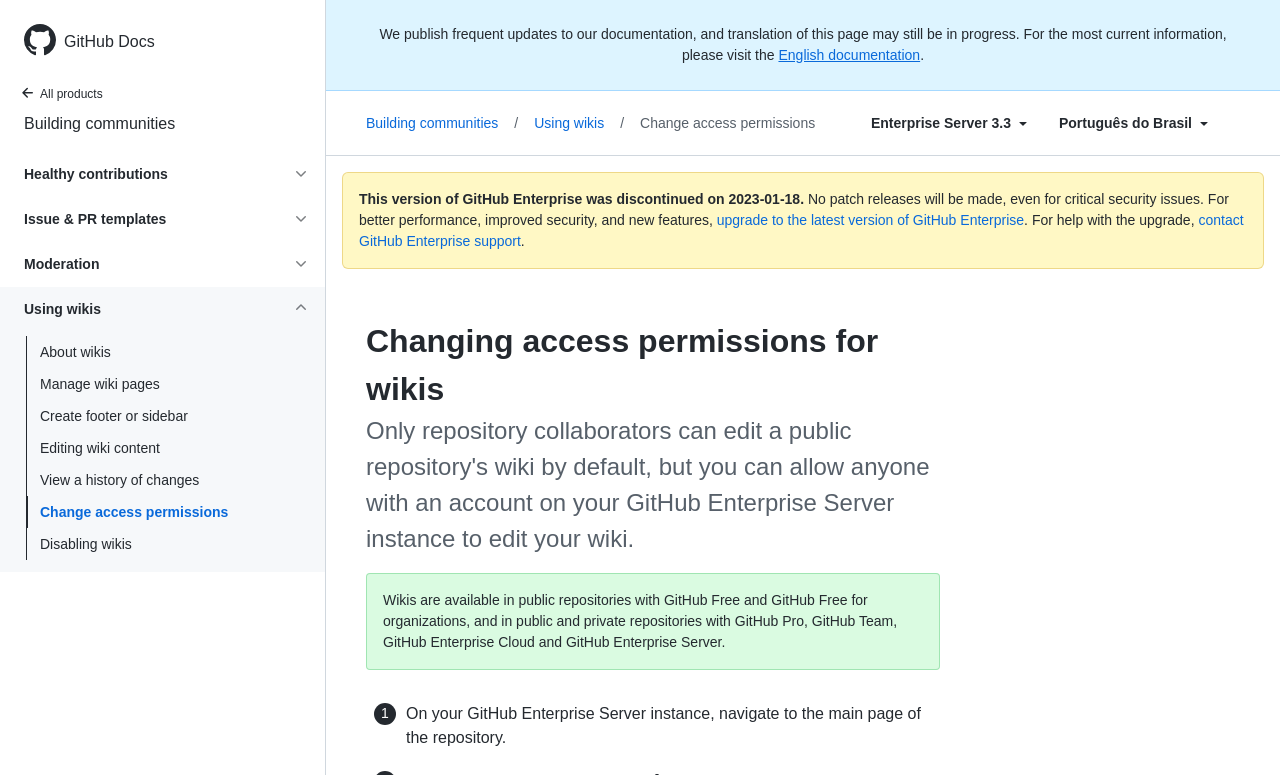Specify the bounding box coordinates of the area to click in order to execute this command: 'Click on the 'GitHub Docs' link'. The coordinates should consist of four float numbers ranging from 0 to 1, and should be formatted as [left, top, right, bottom].

[0.044, 0.038, 0.235, 0.069]